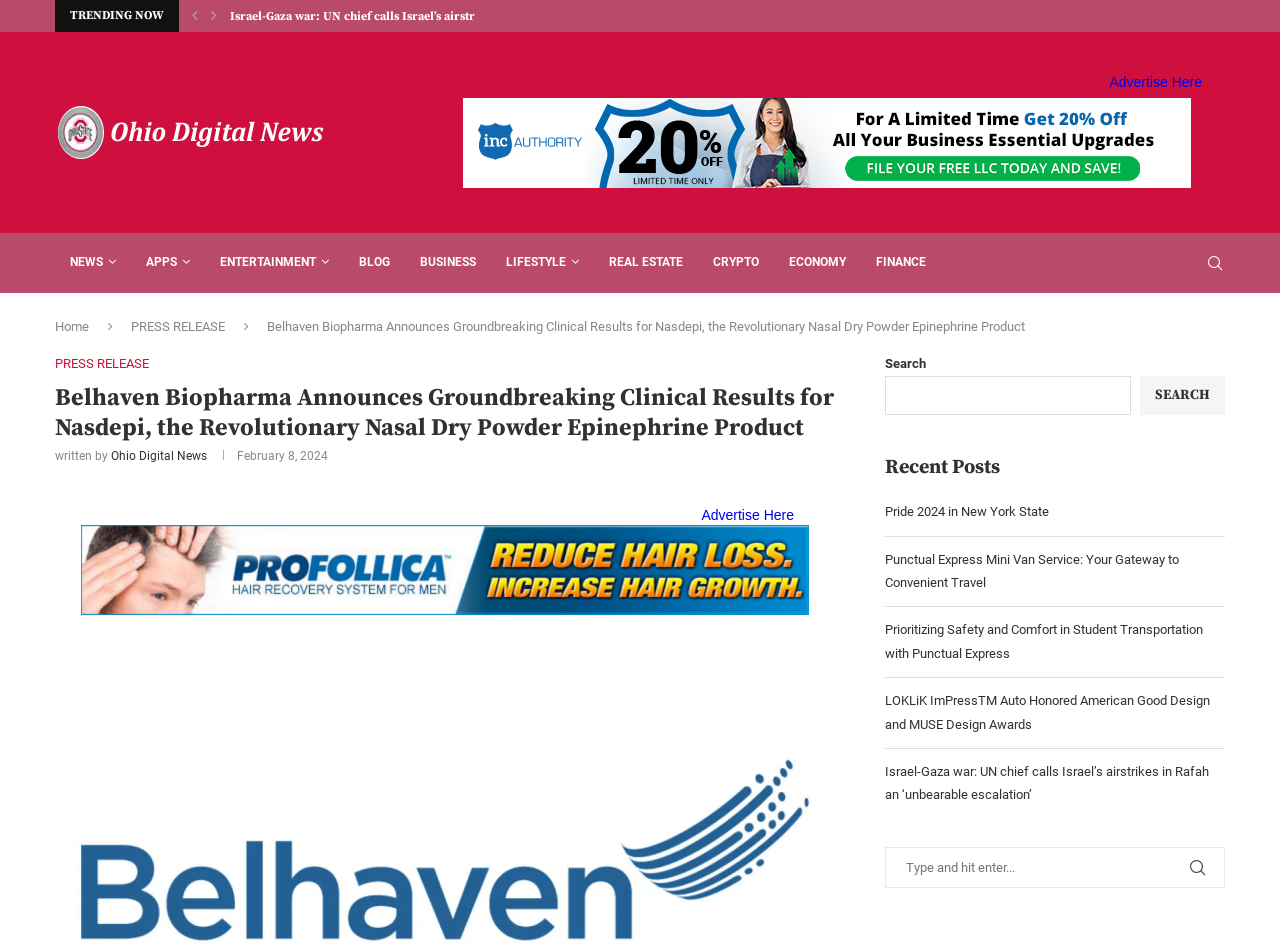What is the name of the website? From the image, respond with a single word or brief phrase.

Ohio Digital News